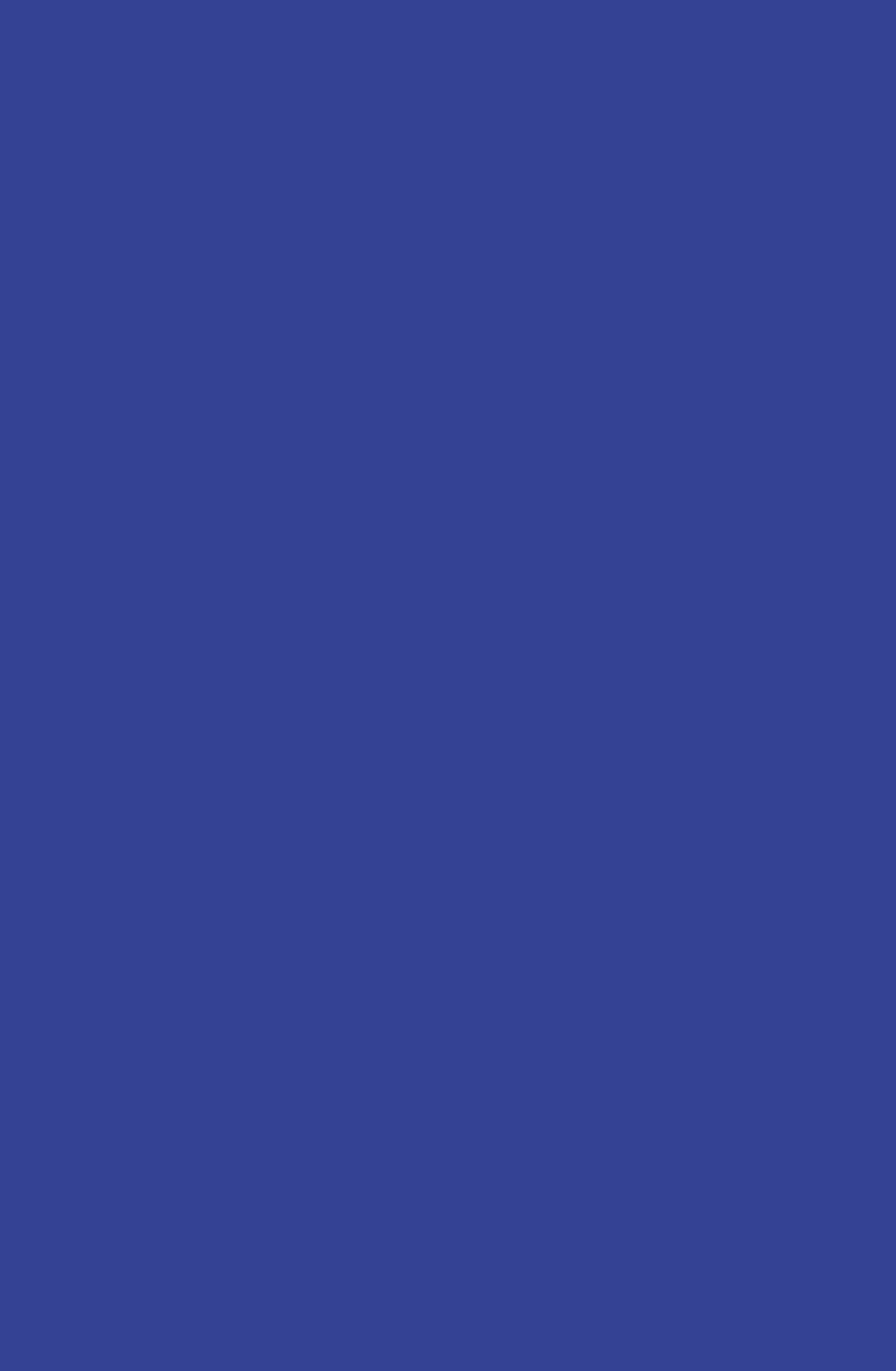What is the email address of the business?
Based on the image, respond with a single word or phrase.

trips@1800buslimo.com